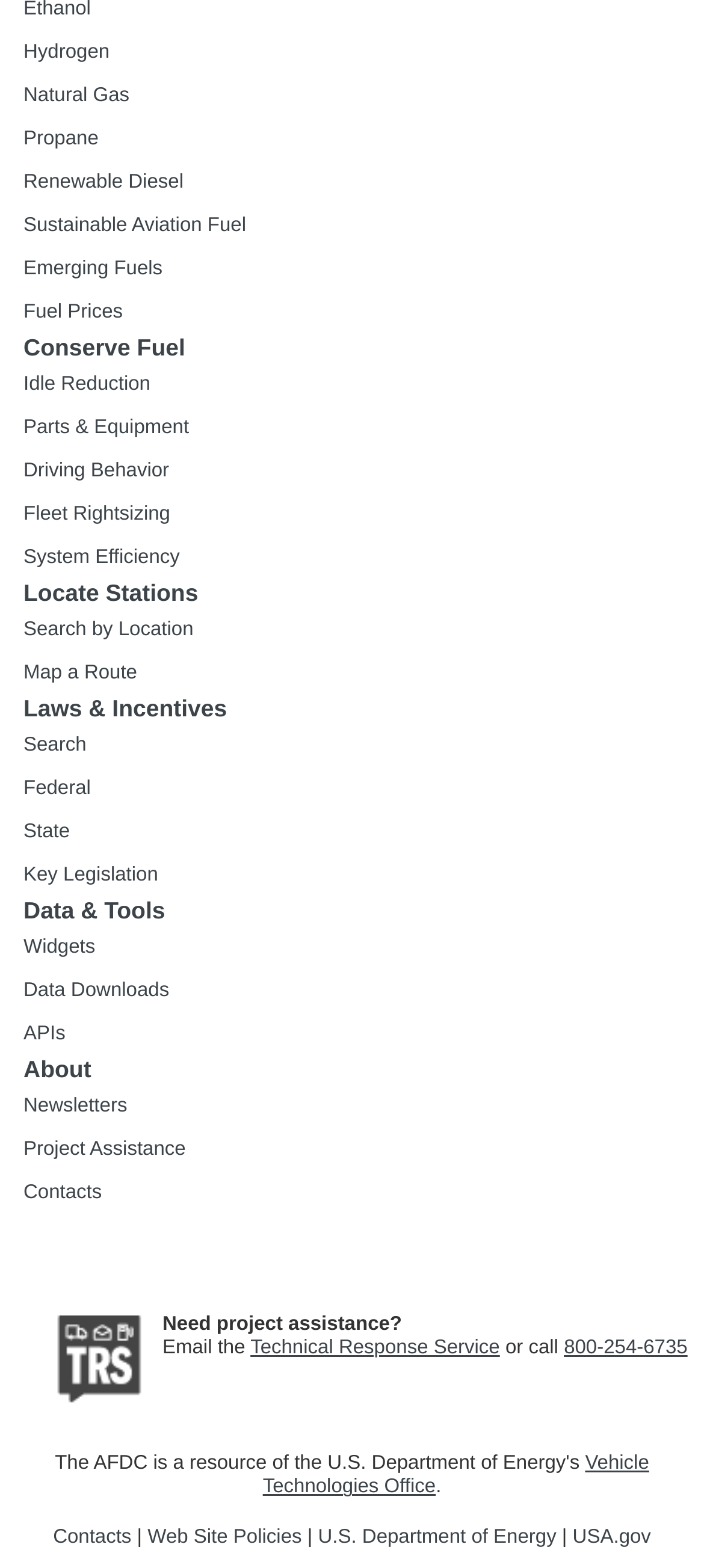Please identify the bounding box coordinates of where to click in order to follow the instruction: "View Laws & Incentives".

[0.033, 0.443, 0.322, 0.46]